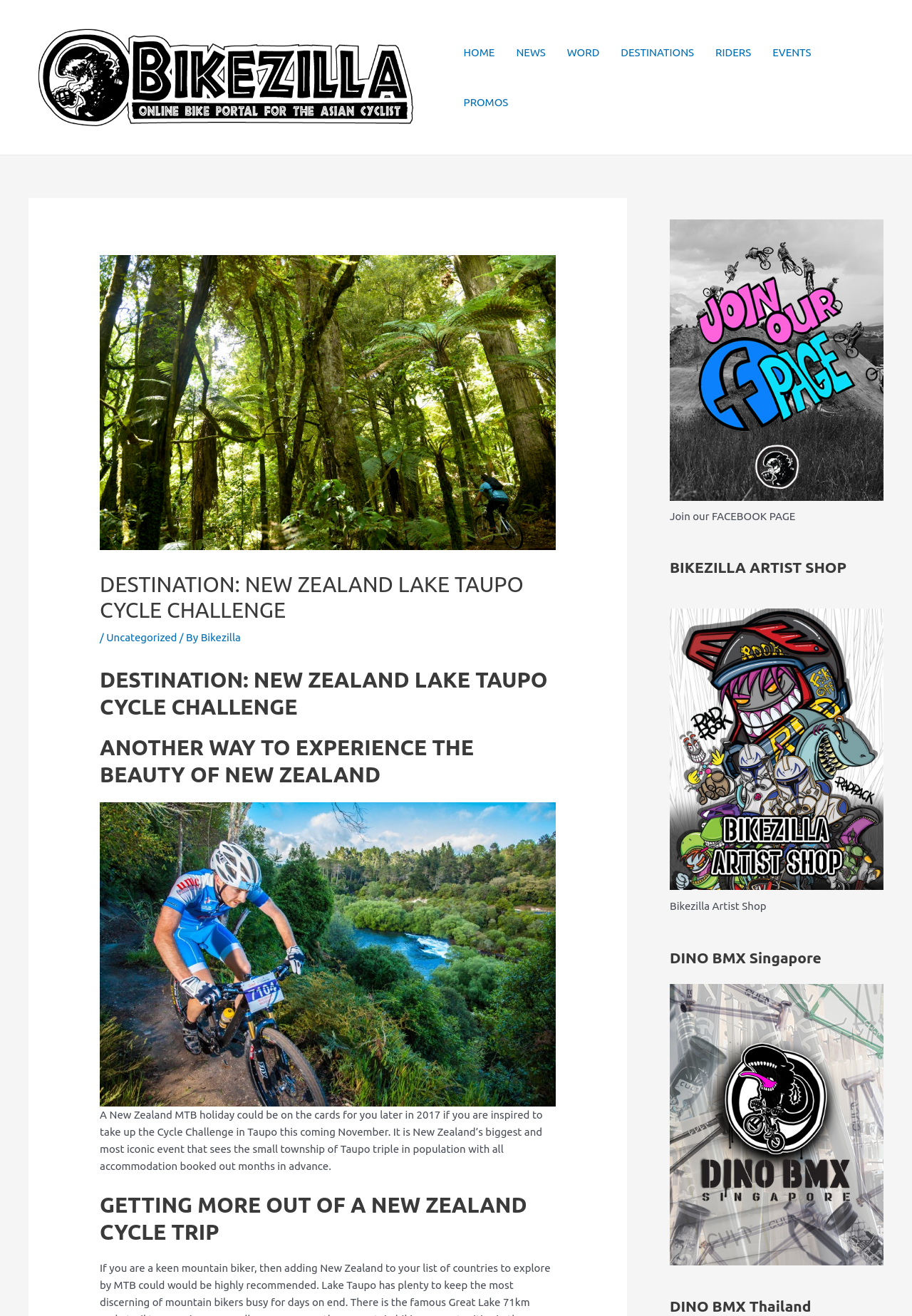Specify the bounding box coordinates of the area that needs to be clicked to achieve the following instruction: "Visit the DINO BMX Singapore page".

[0.734, 0.849, 0.969, 0.858]